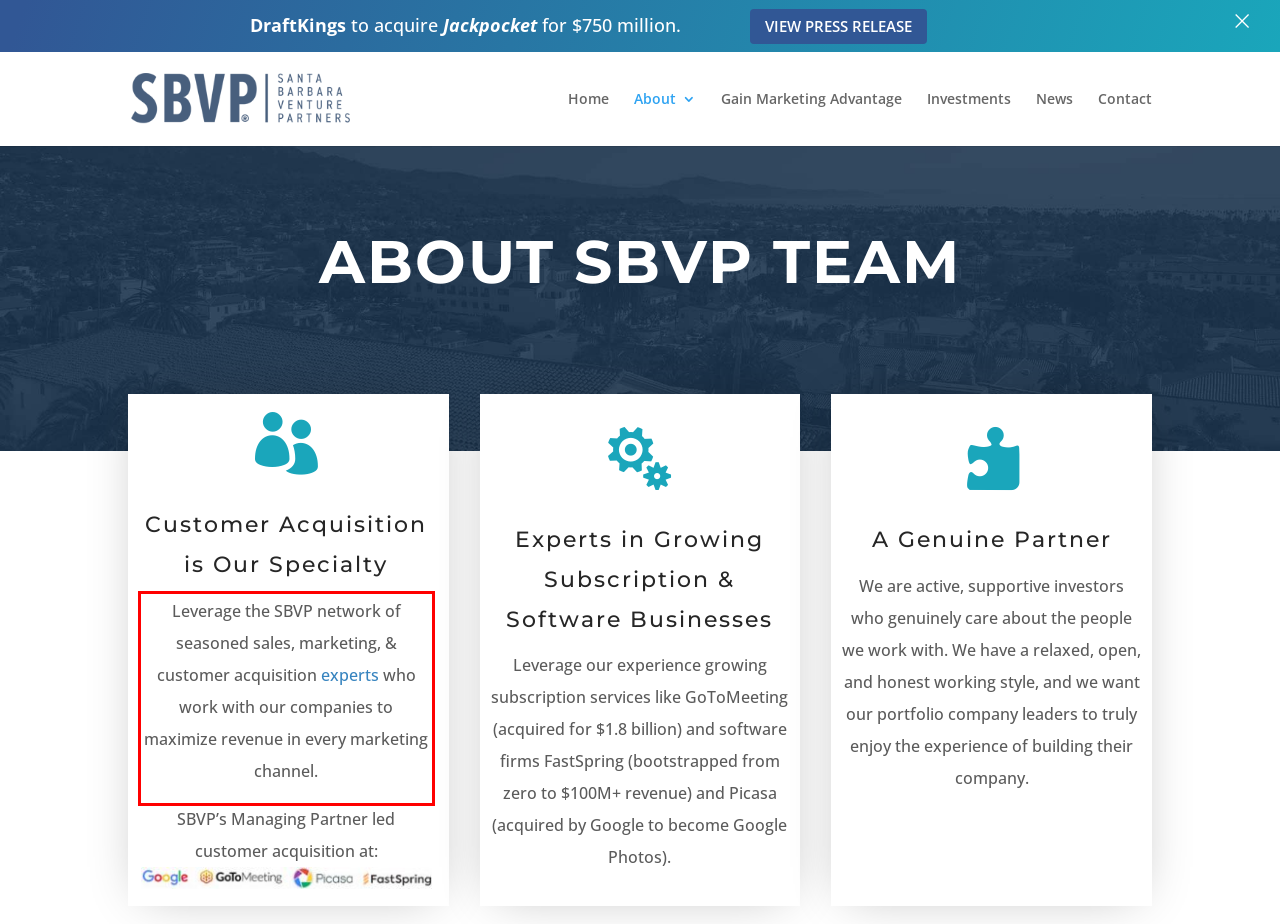Using OCR, extract the text content found within the red bounding box in the given webpage screenshot.

Leverage the SBVP network of seasoned sales, marketing, & customer acquisition experts who work with our companies to maximize revenue in every marketing channel.